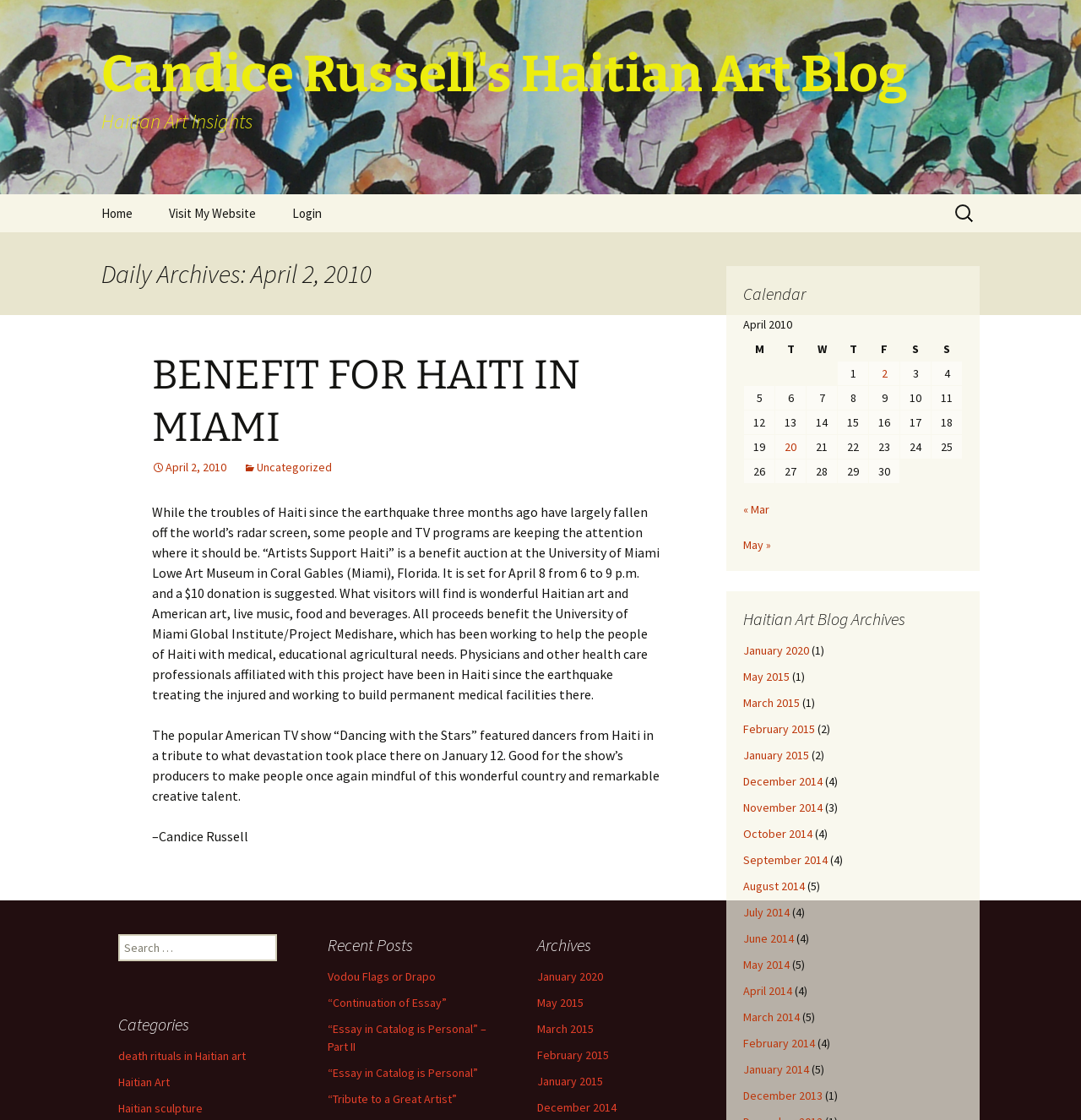Use a single word or phrase to answer the question: 
What is the name of the blog?

Candice Russell's Haitian Art Blog